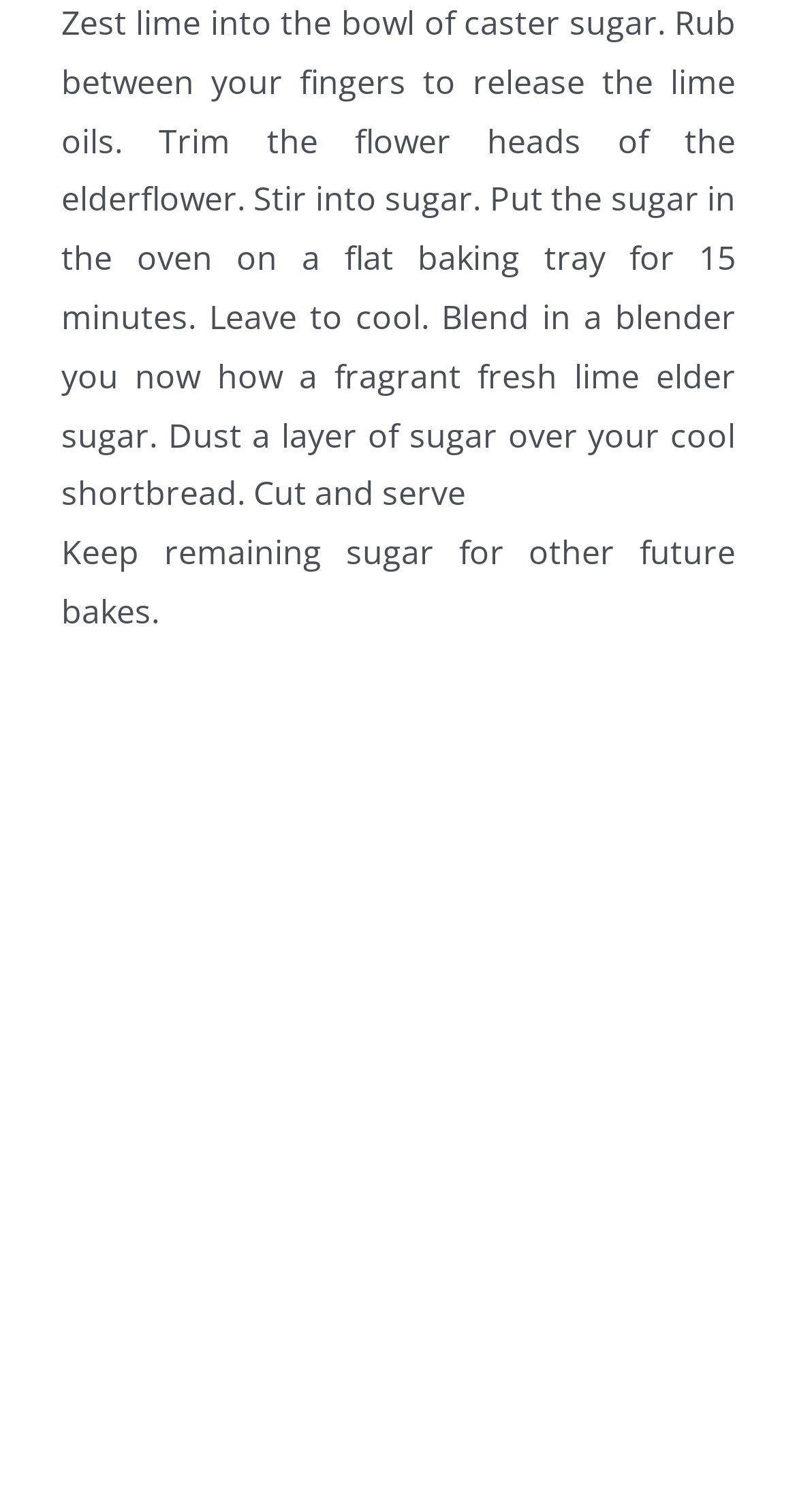Given the description of a UI element: "Frabric Tips", identify the bounding box coordinates of the matching element in the webpage screenshot.

None